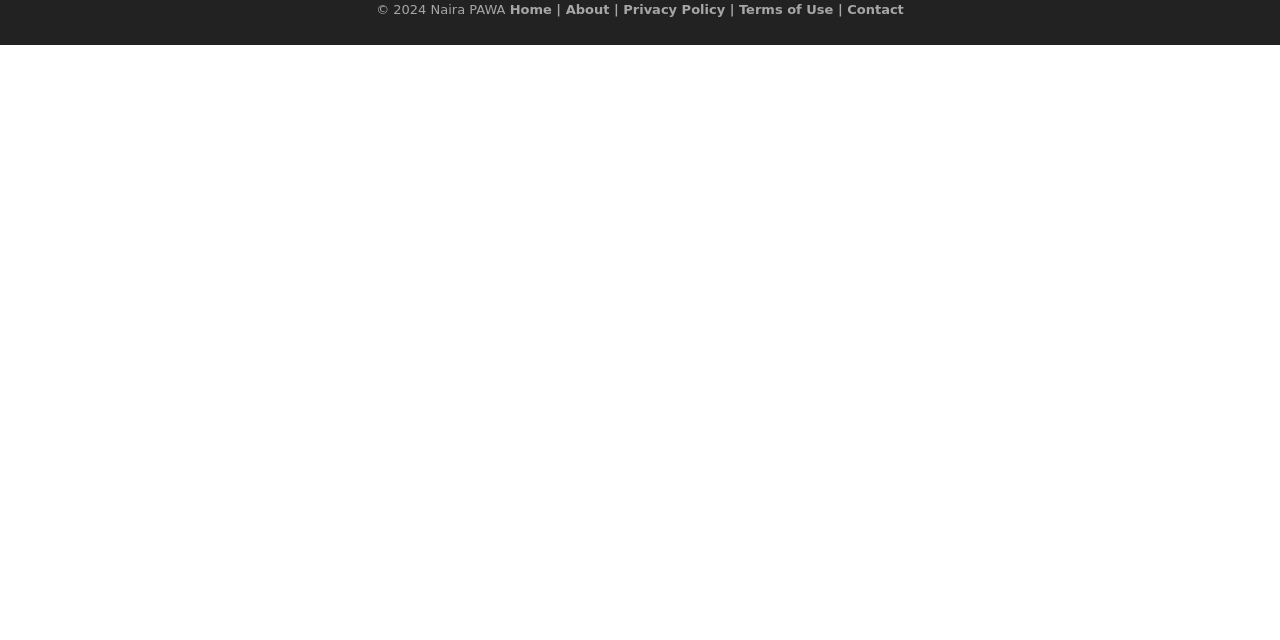Using the given description, provide the bounding box coordinates formatted as (top-left x, top-left y, bottom-right x, bottom-right y), with all values being floating point numbers between 0 and 1. Description: Privacy Policy

[0.487, 0.003, 0.567, 0.026]